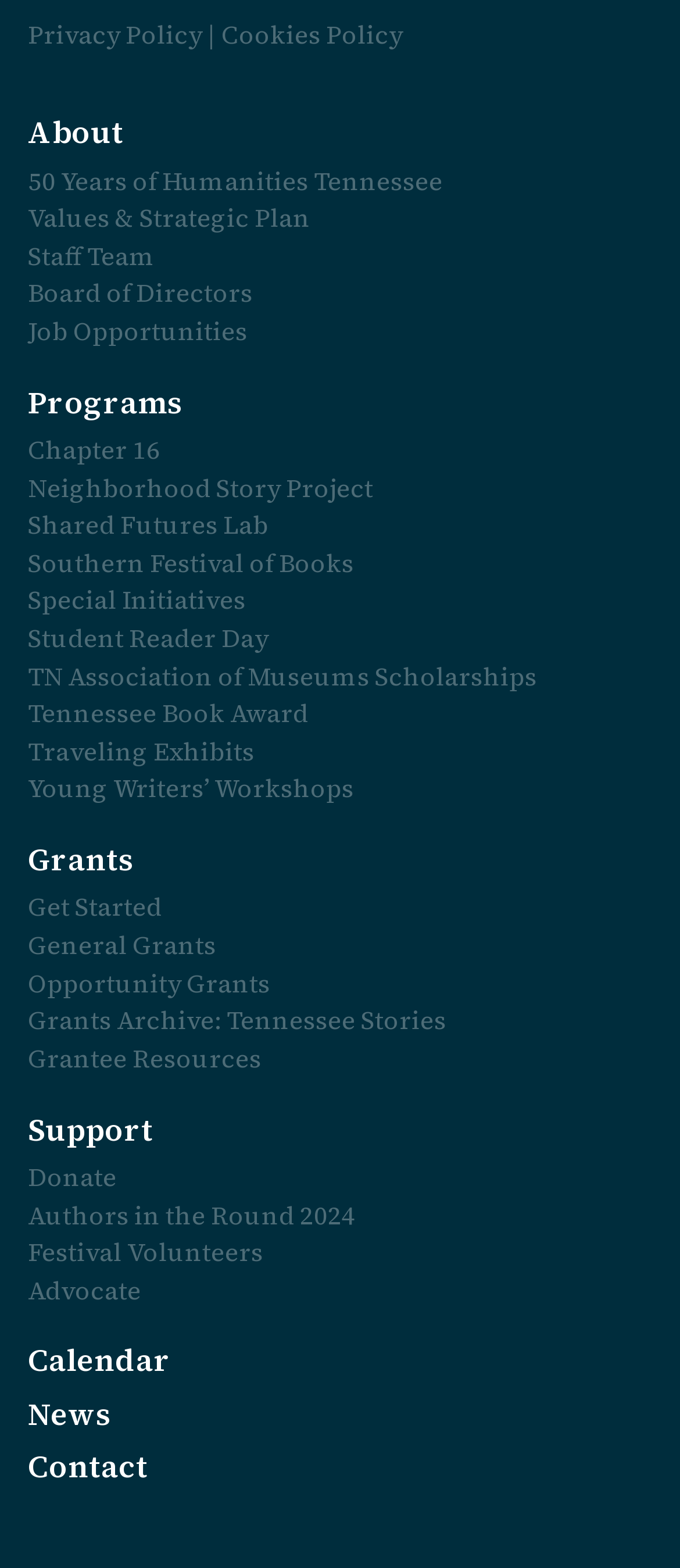Specify the bounding box coordinates (top-left x, top-left y, bottom-right x, bottom-right y) of the UI element in the screenshot that matches this description: News

[0.041, 0.887, 0.959, 0.917]